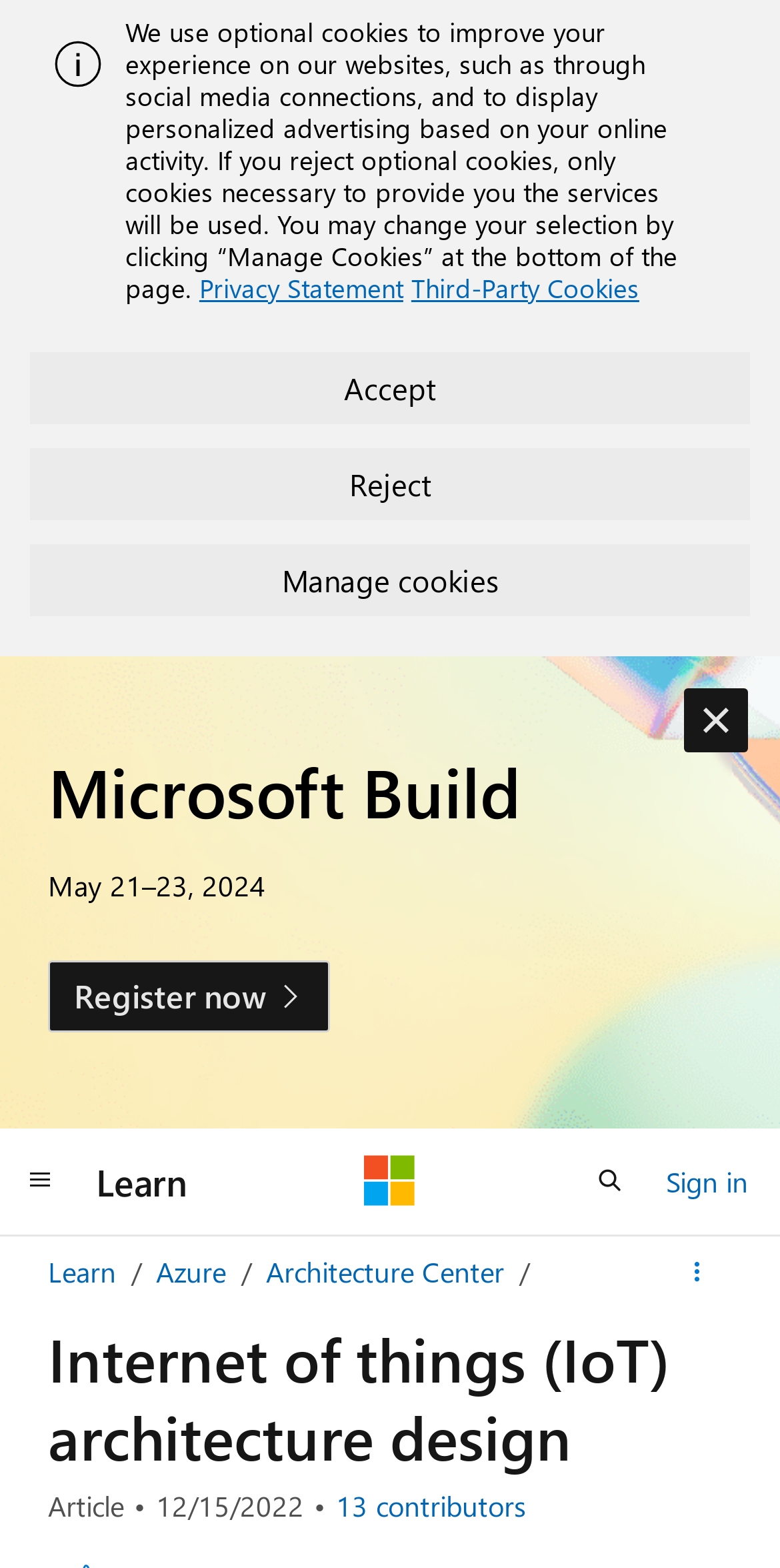Given the webpage screenshot, identify the bounding box of the UI element that matches this description: "13 contributors".

[0.431, 0.95, 0.674, 0.971]